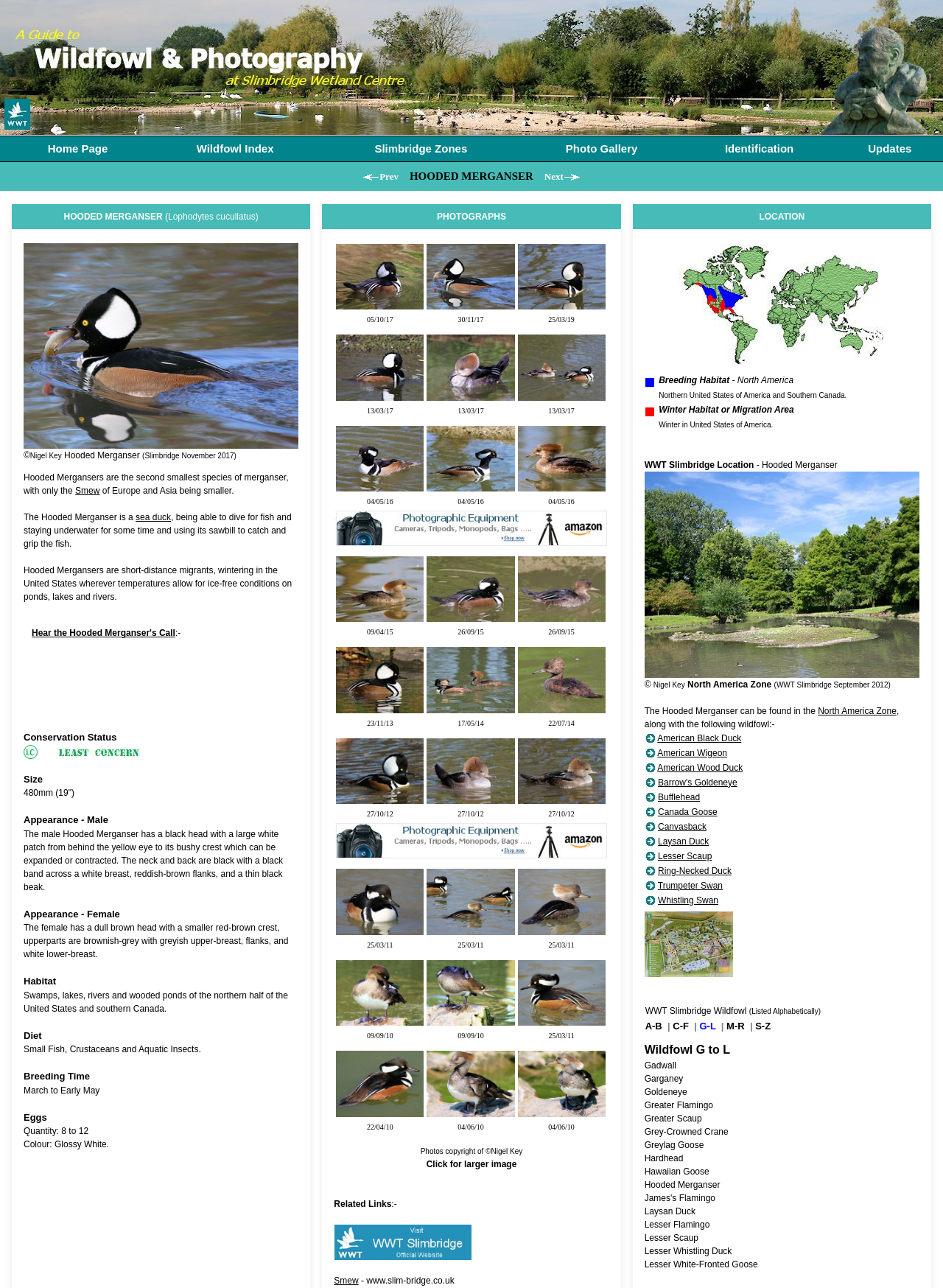Please determine the heading text of this webpage.

Prev    HOODED MERGANSER    Next